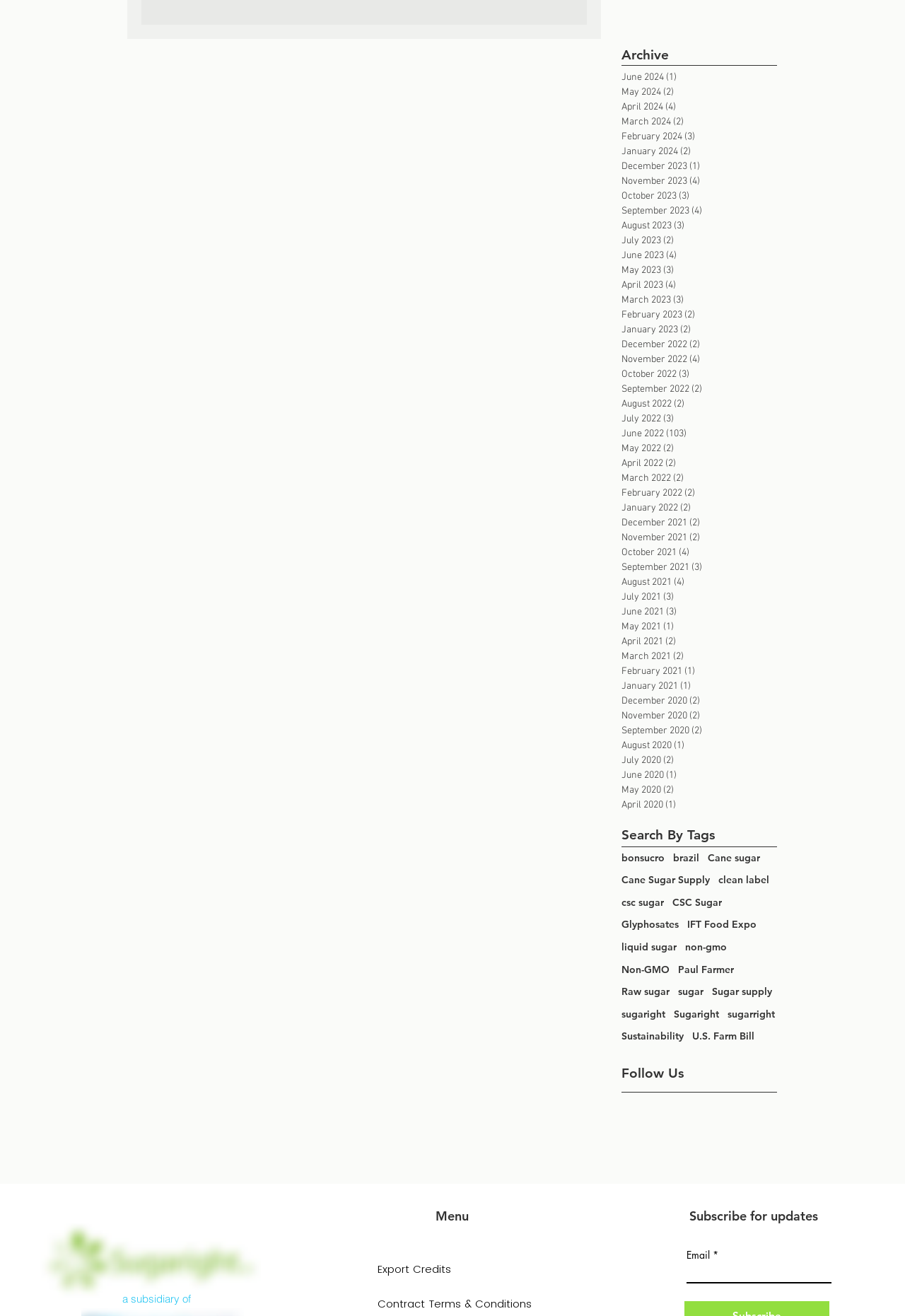Provide a one-word or one-phrase answer to the question:
What is the purpose of the 'Follow Us' section?

Social media links